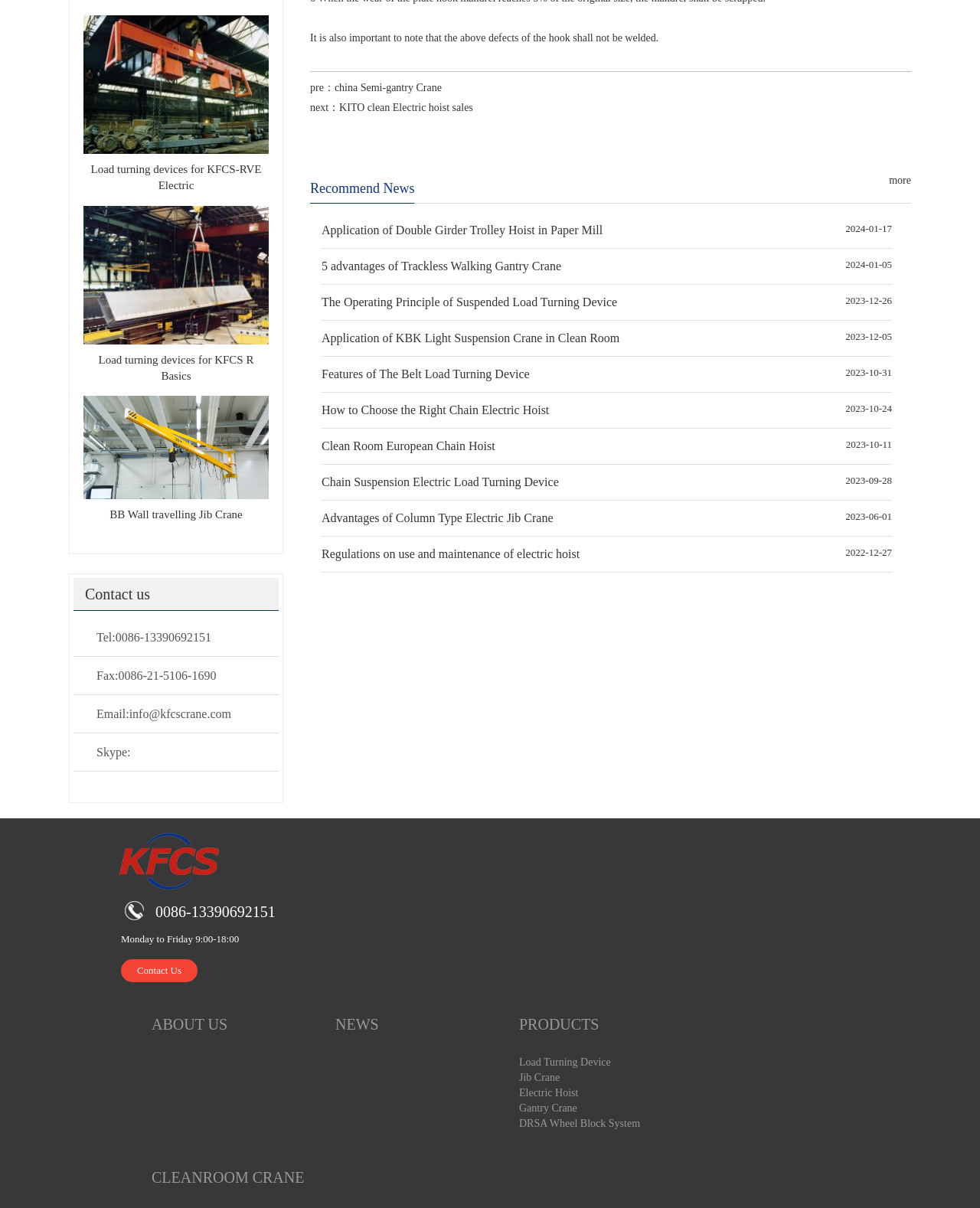Specify the bounding box coordinates of the element's region that should be clicked to achieve the following instruction: "Learn about the Application of Double Girder Trolley Hoist in Paper Mill". The bounding box coordinates consist of four float numbers between 0 and 1, in the format [left, top, right, bottom].

[0.328, 0.185, 0.615, 0.196]